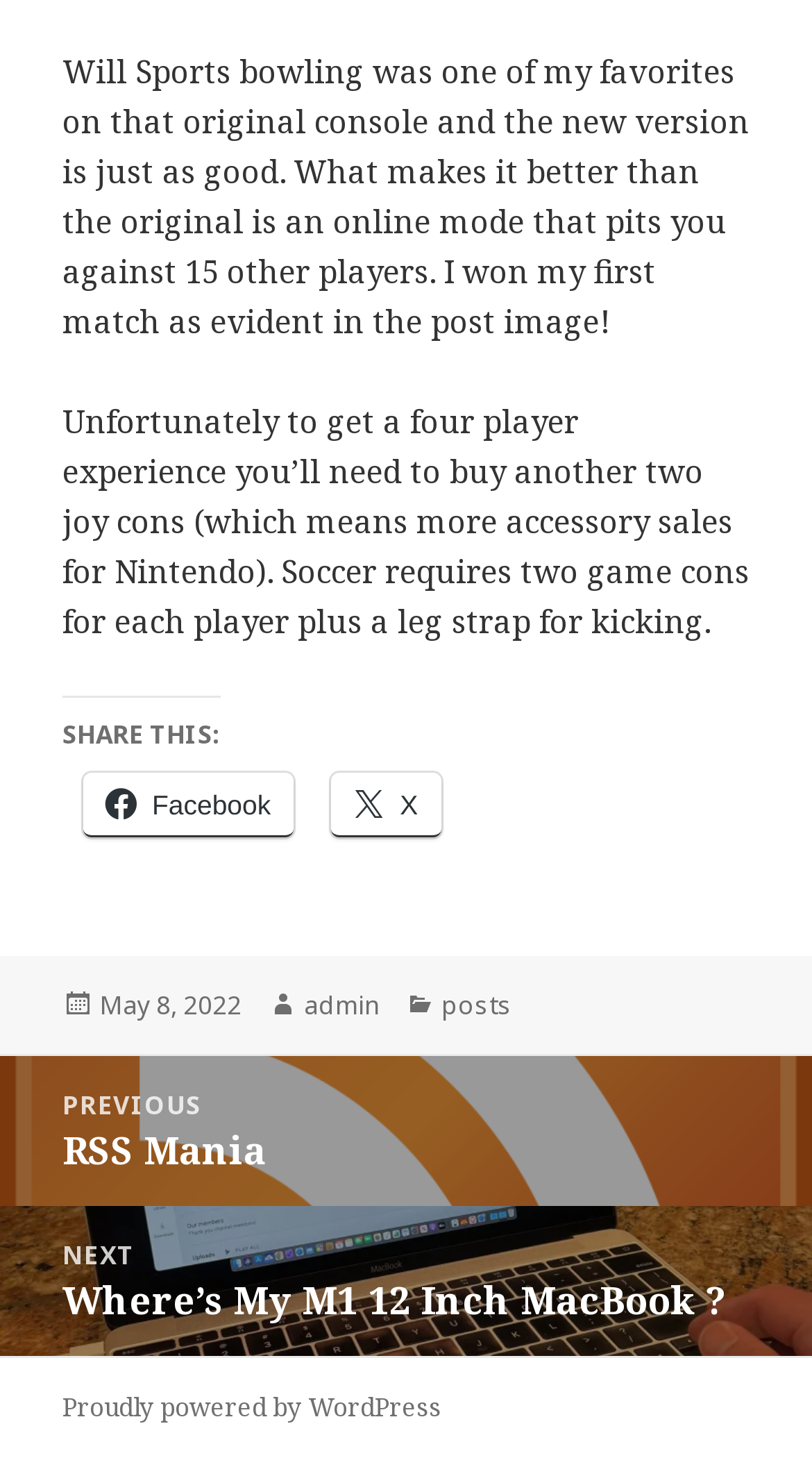Analyze the image and answer the question with as much detail as possible: 
How many players can participate in online mode?

The article mentions 'an online mode that pits you against 15 other players', which indicates that 15 players can participate in online mode.